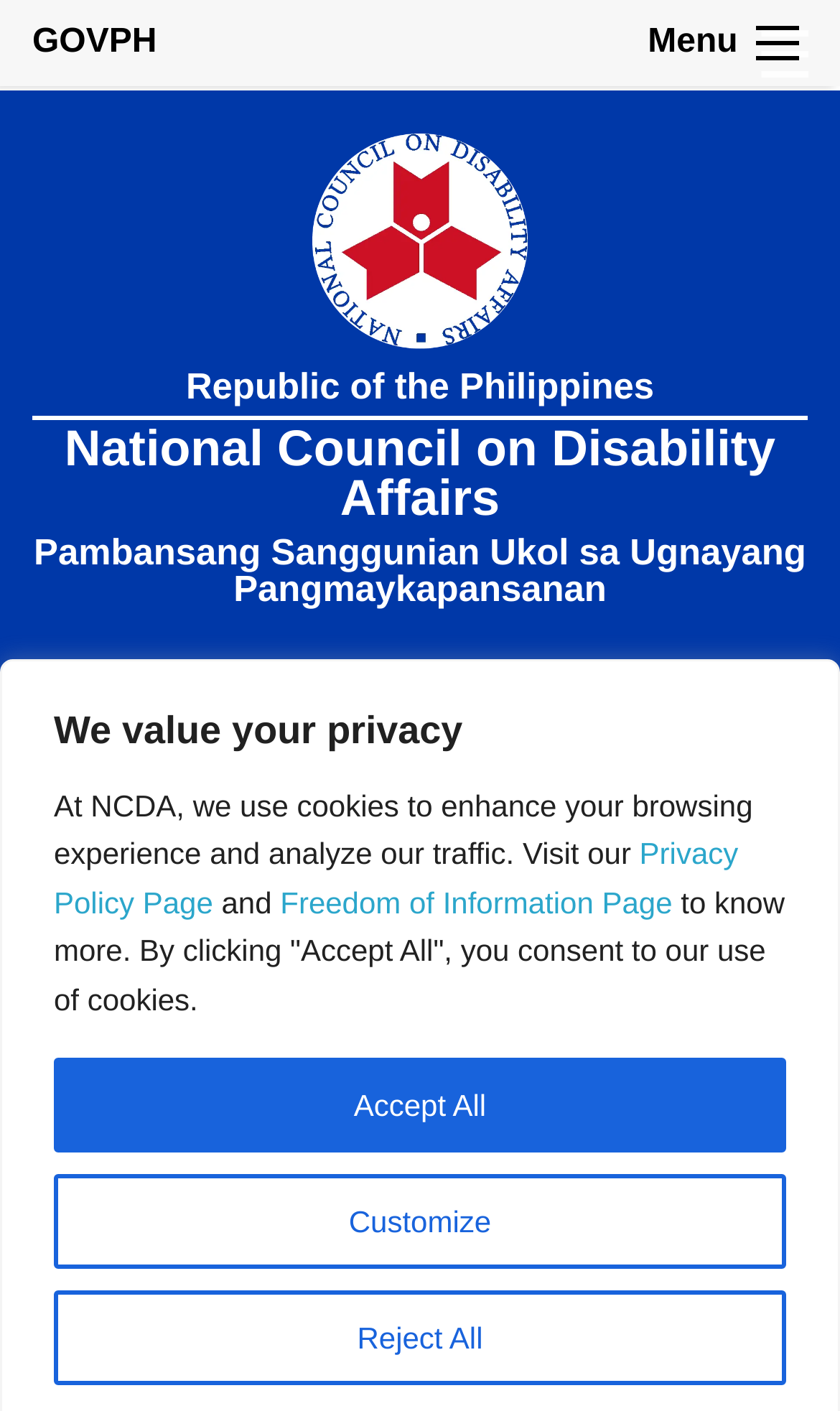Using the provided element description "Objectives of the Council", determine the bounding box coordinates of the UI element.

[0.051, 0.866, 0.133, 0.992]